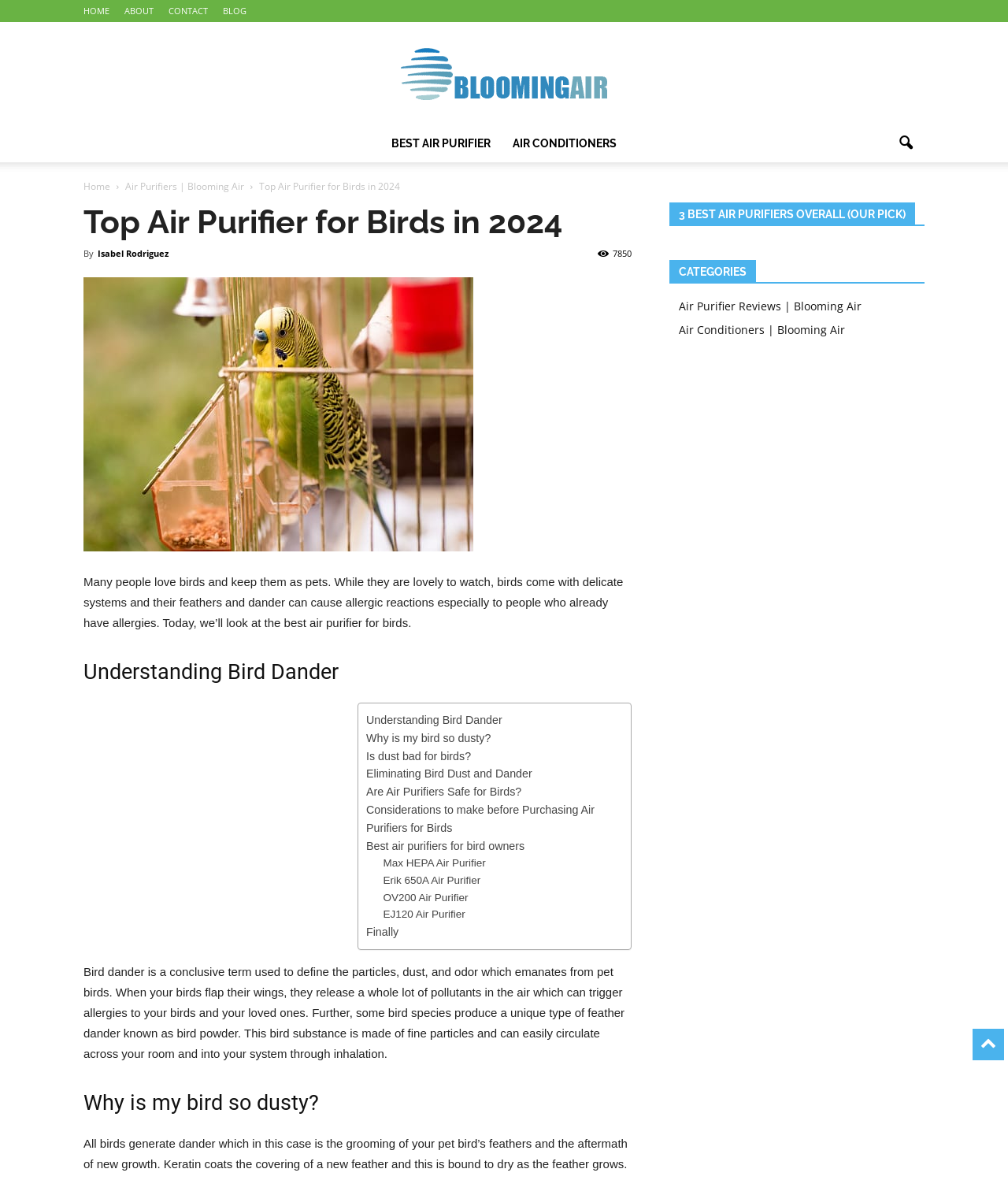Generate a comprehensive description of the webpage content.

This webpage is about the best air purifiers for birds, with a focus on understanding bird dander and its effects on humans. At the top, there are four navigation links: "HOME", "ABOUT", "CONTACT", and "BLOG", followed by a logo link "Blooming Air" that spans the entire width of the page. Below the logo, there are three more links: "BEST AIR PURIFIER", "AIR CONDITIONERS", and a button with an icon.

The main content of the page starts with a heading "Top Air Purifier for Birds in 2024" and a subheading "By Isabel Rodriguez". Below this, there is a link "Air Purifier for Birds" accompanied by an image. The text that follows explains the importance of air purifiers for birds, as their feathers and dander can cause allergic reactions in humans.

The next section is headed "Understanding Bird Dander" and features a table of contents with links to various subtopics, including "Why is my bird so dusty?", "Is dust bad for birds?", and "Eliminating Bird Dust and Dander". Below this, there is a section of text that explains what bird dander is and how it affects humans.

On the right side of the page, there is a complementary section with a heading "3 BEST AIR PURIFIERS OVERALL (OUR PICK)" and a list of categories, including "Air Purifier Reviews" and "Air Conditioners". There are also several links to specific air purifier models, such as "Max HEPA Air Purifier" and "Erik 650A Air Purifier".